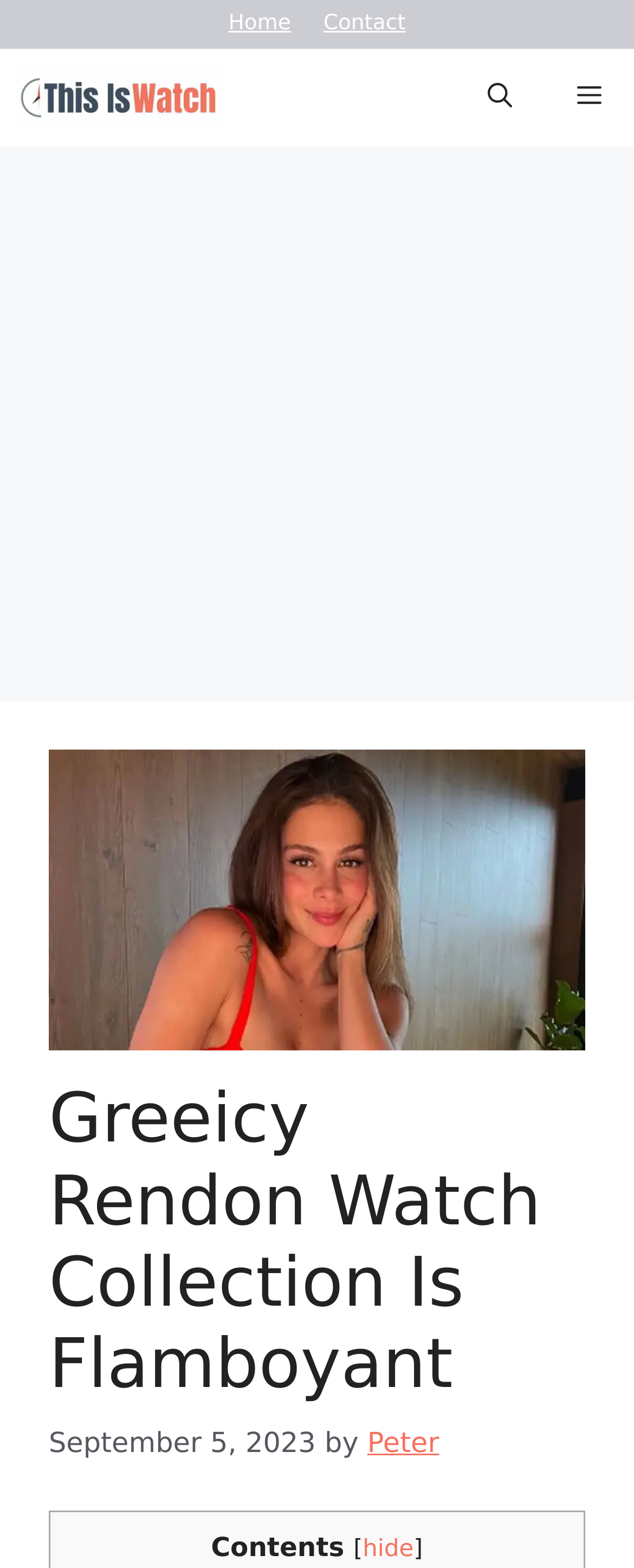Please specify the bounding box coordinates of the clickable region to carry out the following instruction: "view Peter's profile". The coordinates should be four float numbers between 0 and 1, in the format [left, top, right, bottom].

[0.579, 0.911, 0.693, 0.931]